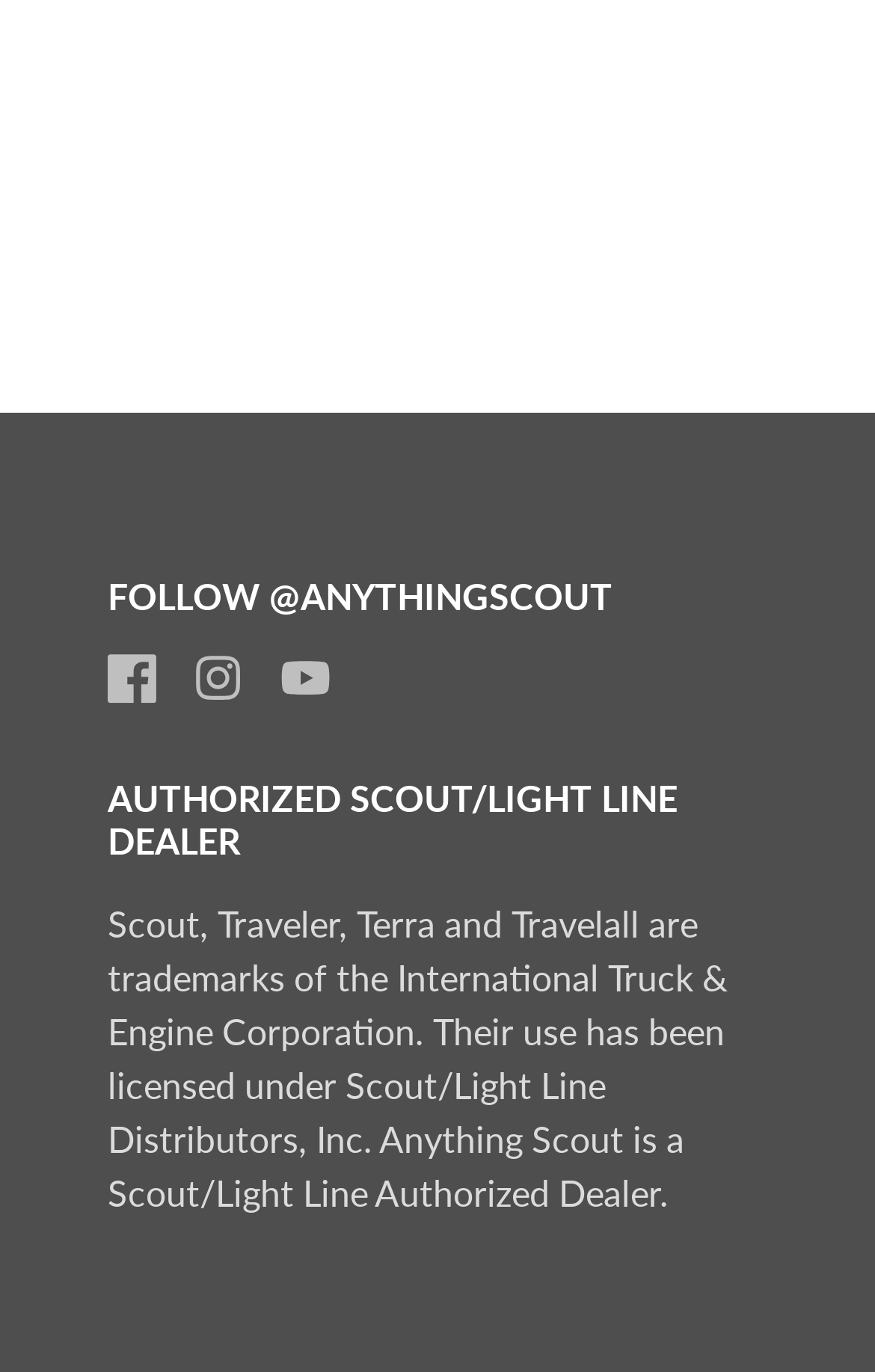What is the company's relationship with International Truck & Engine Corporation?
Using the image provided, answer with just one word or phrase.

Licensed